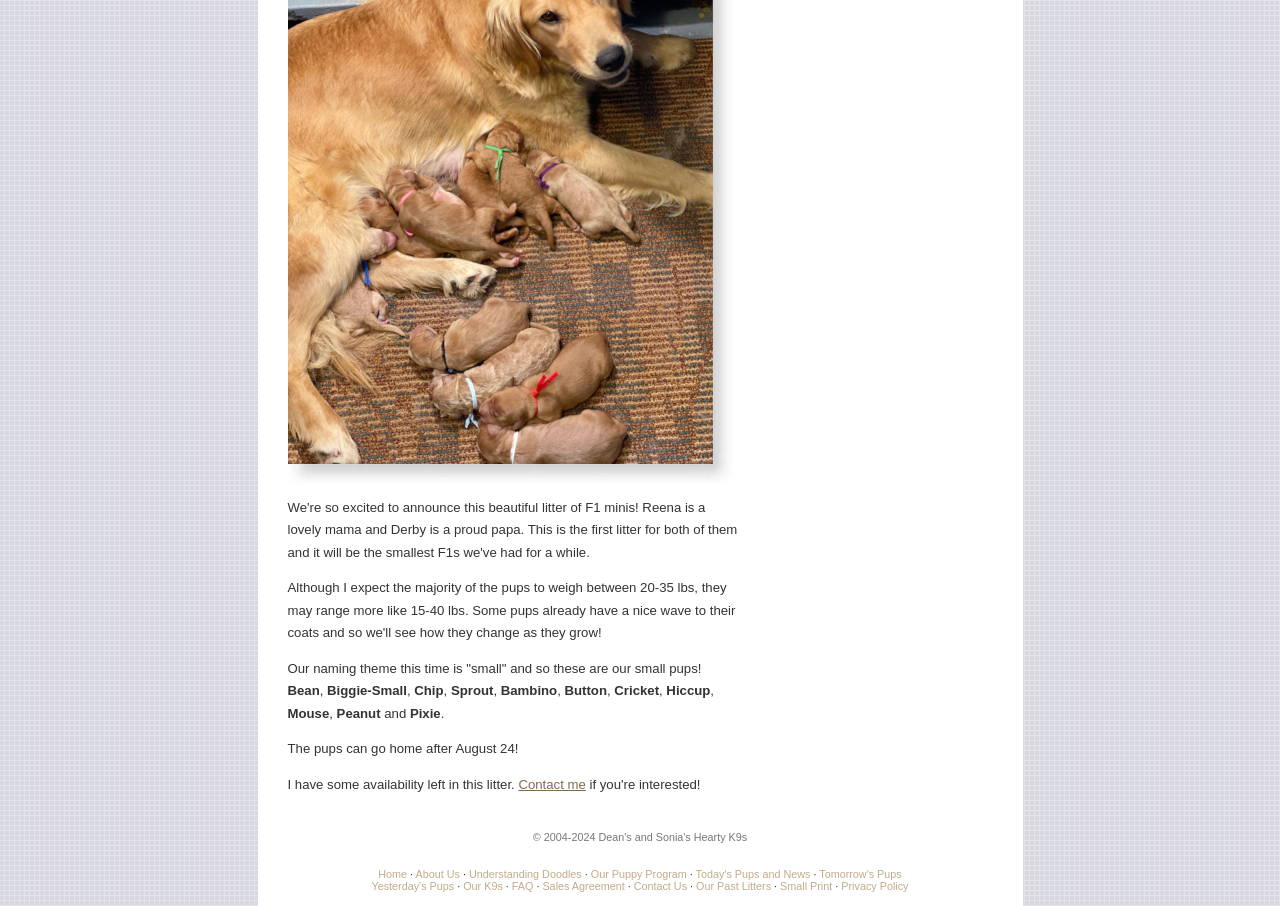Locate the bounding box coordinates of the element's region that should be clicked to carry out the following instruction: "Click on 'Contact me'". The coordinates need to be four float numbers between 0 and 1, i.e., [left, top, right, bottom].

[0.405, 0.858, 0.458, 0.874]